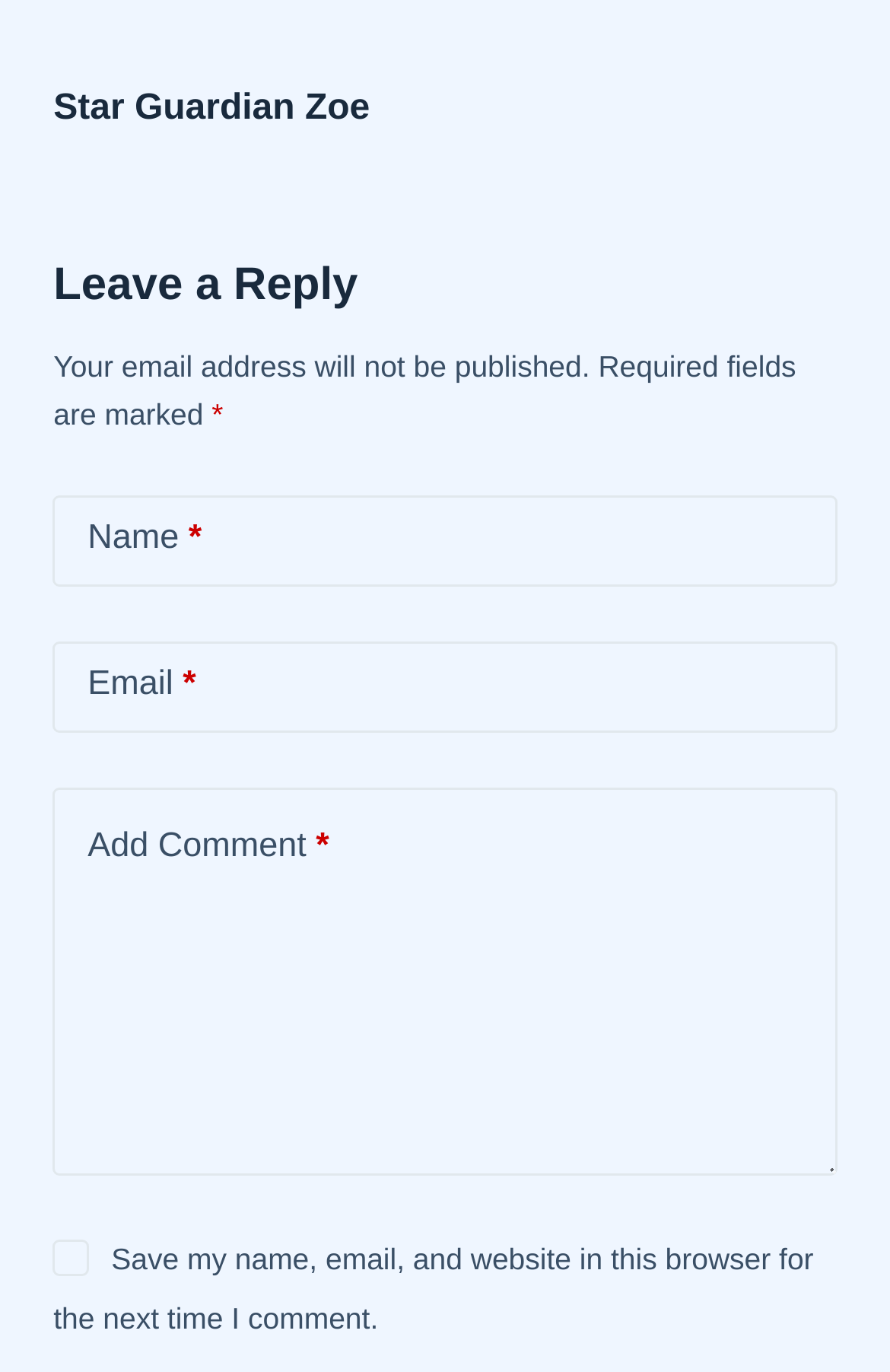What is the default state of the checkbox at the bottom? Examine the screenshot and reply using just one word or a brief phrase.

Unchecked